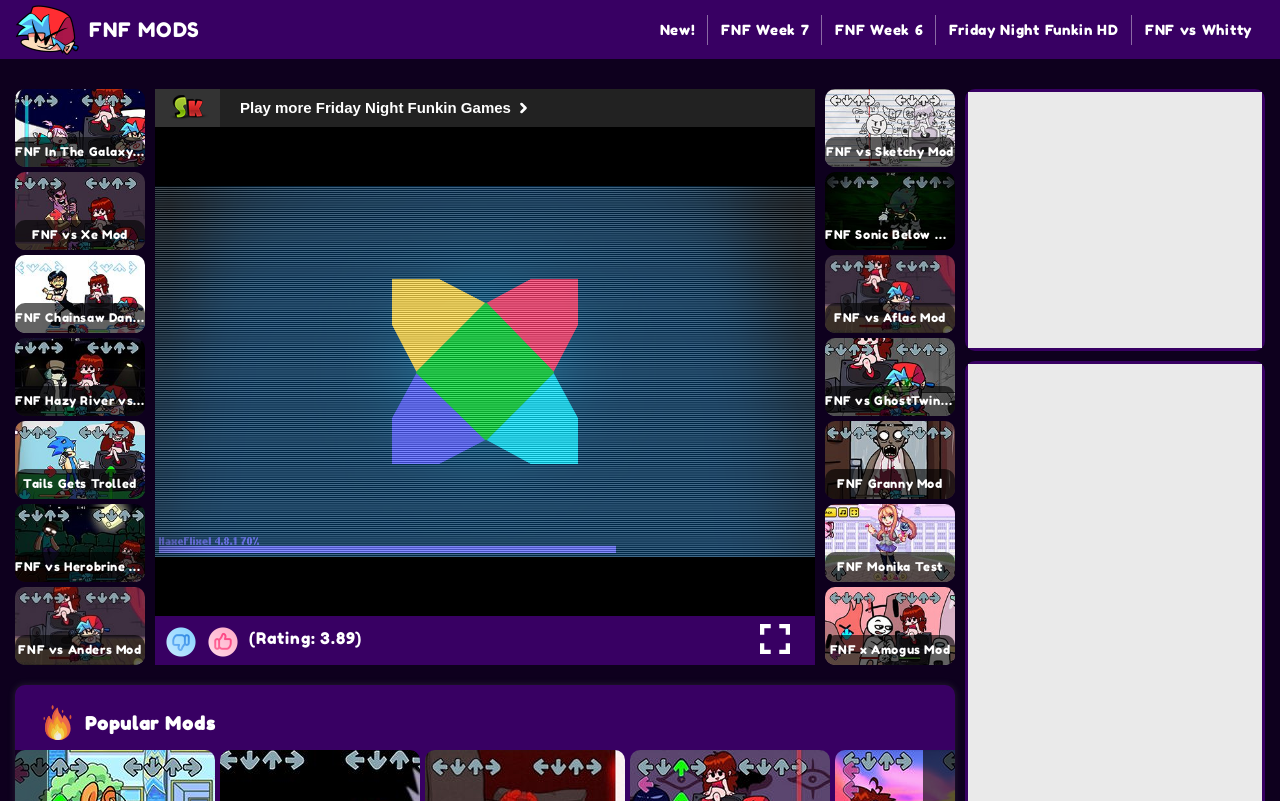Find the coordinates for the bounding box of the element with this description: "FNF x Amogus Mod".

[0.645, 0.733, 0.746, 0.83]